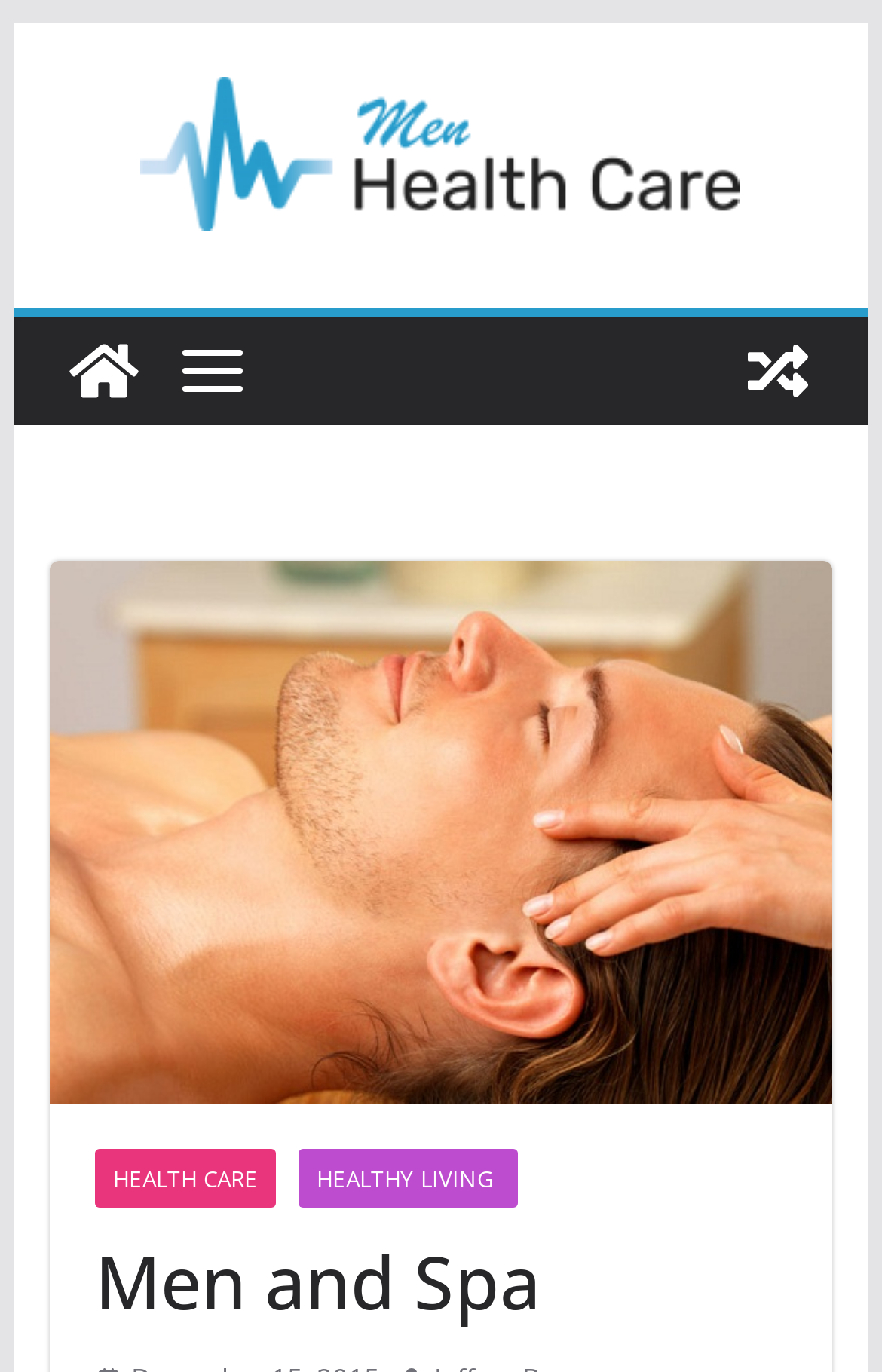Please determine the bounding box coordinates, formatted as (top-left x, top-left y, bottom-right x, bottom-right y), with all values as floating point numbers between 0 and 1. Identify the bounding box of the region described as: Shop All

None